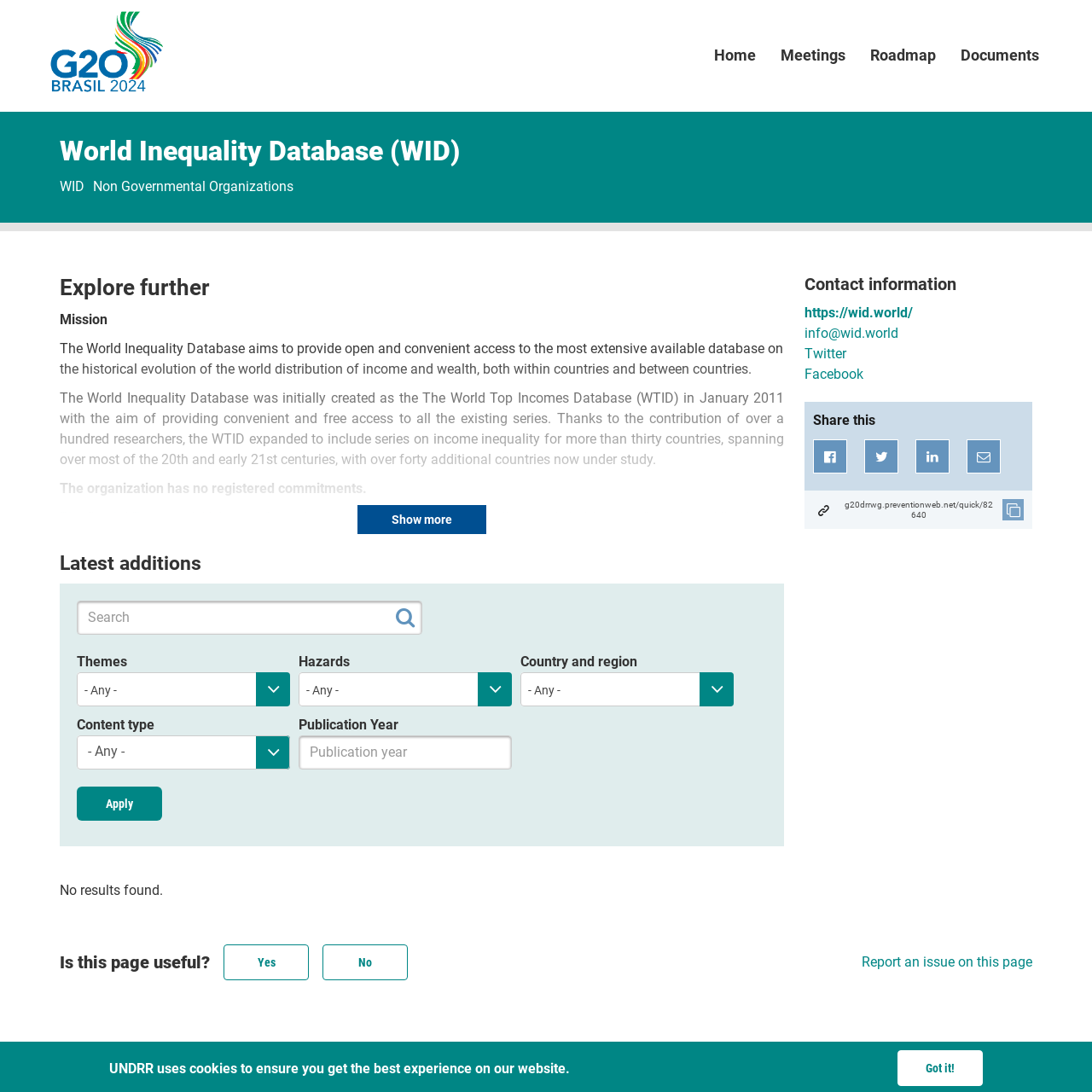Determine the bounding box coordinates of the element that should be clicked to execute the following command: "Share on Facebook".

[0.745, 0.403, 0.776, 0.434]